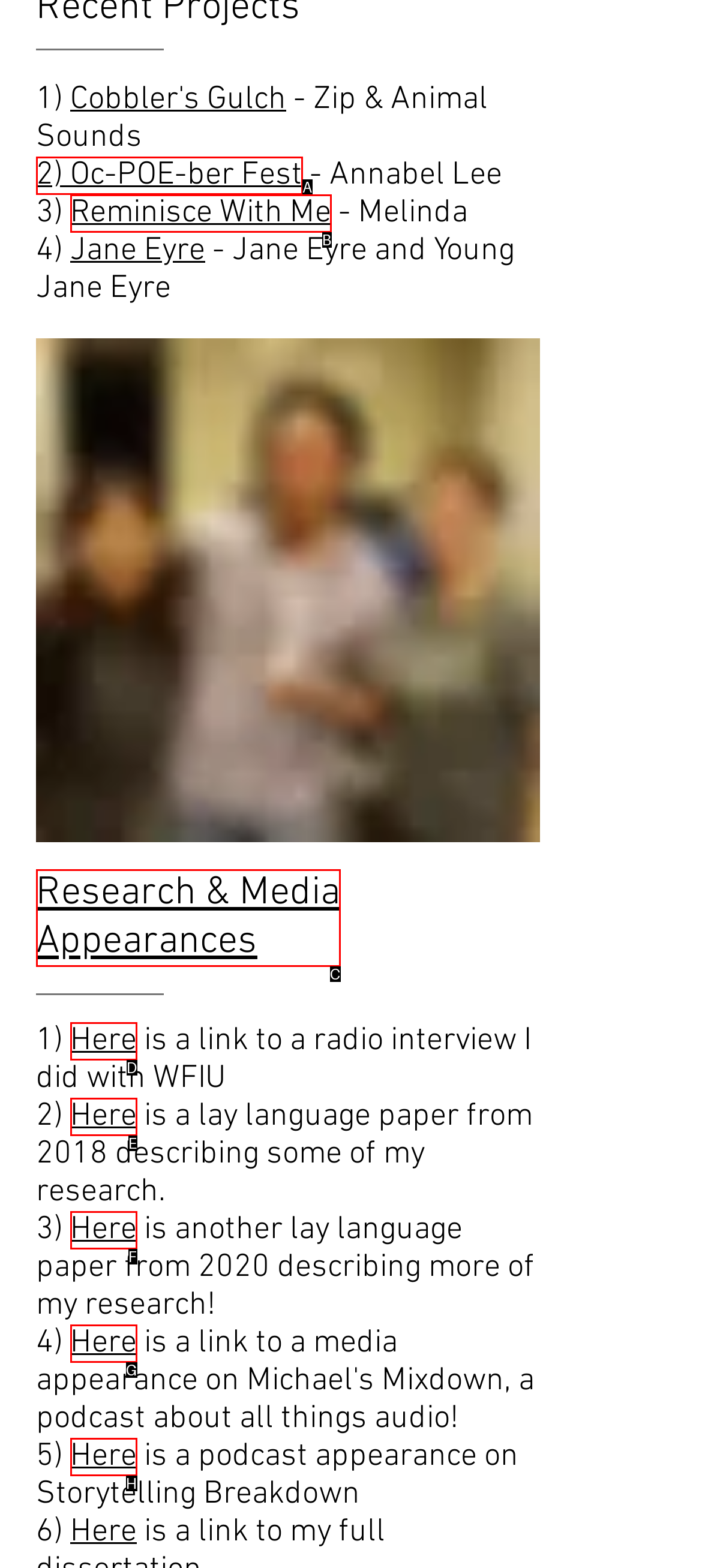Given the description: Research & Media Appearances, identify the corresponding option. Answer with the letter of the appropriate option directly.

C